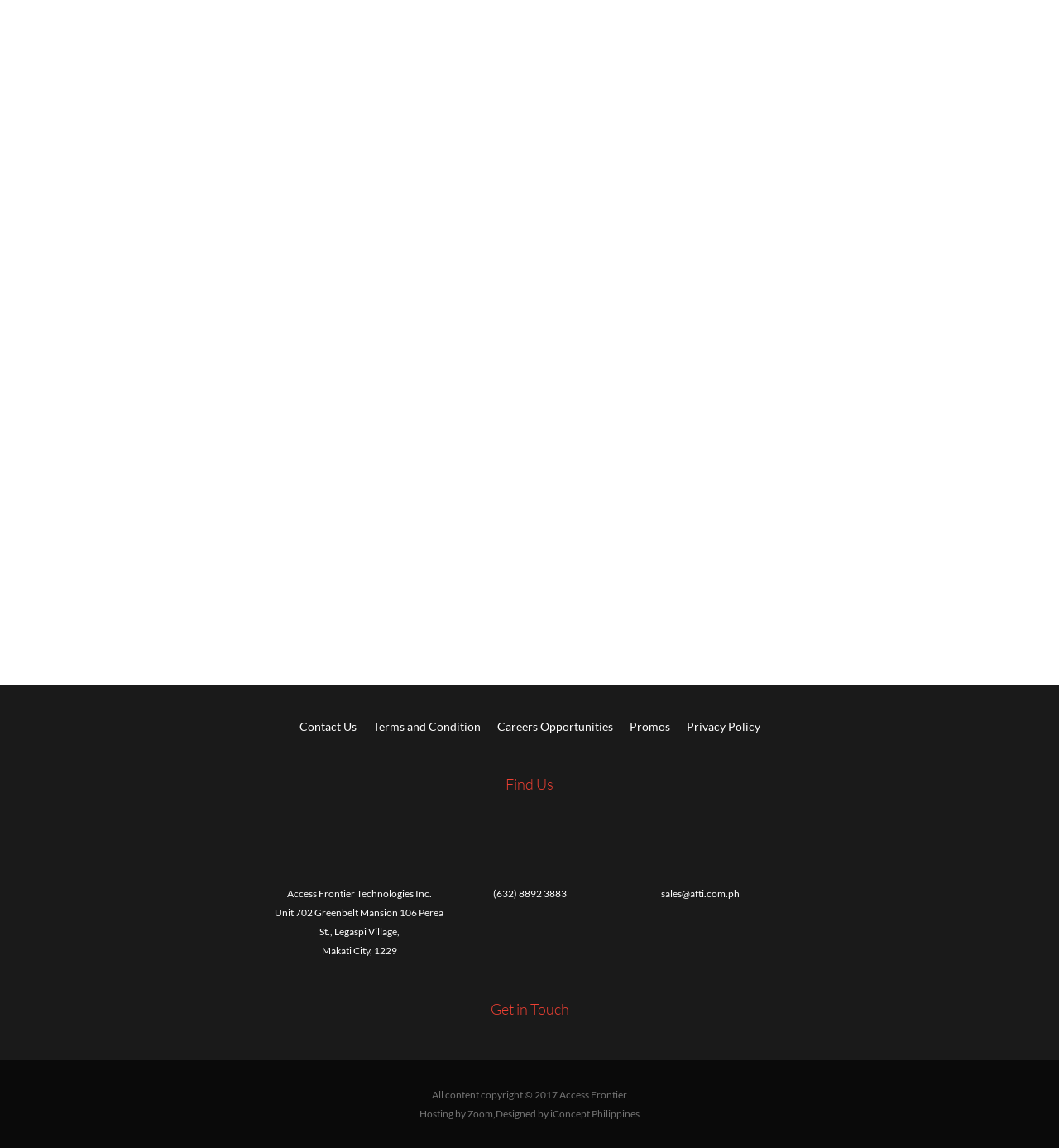Please determine the bounding box coordinates of the element to click in order to execute the following instruction: "Check Terms and Condition". The coordinates should be four float numbers between 0 and 1, specified as [left, top, right, bottom].

[0.352, 0.626, 0.454, 0.64]